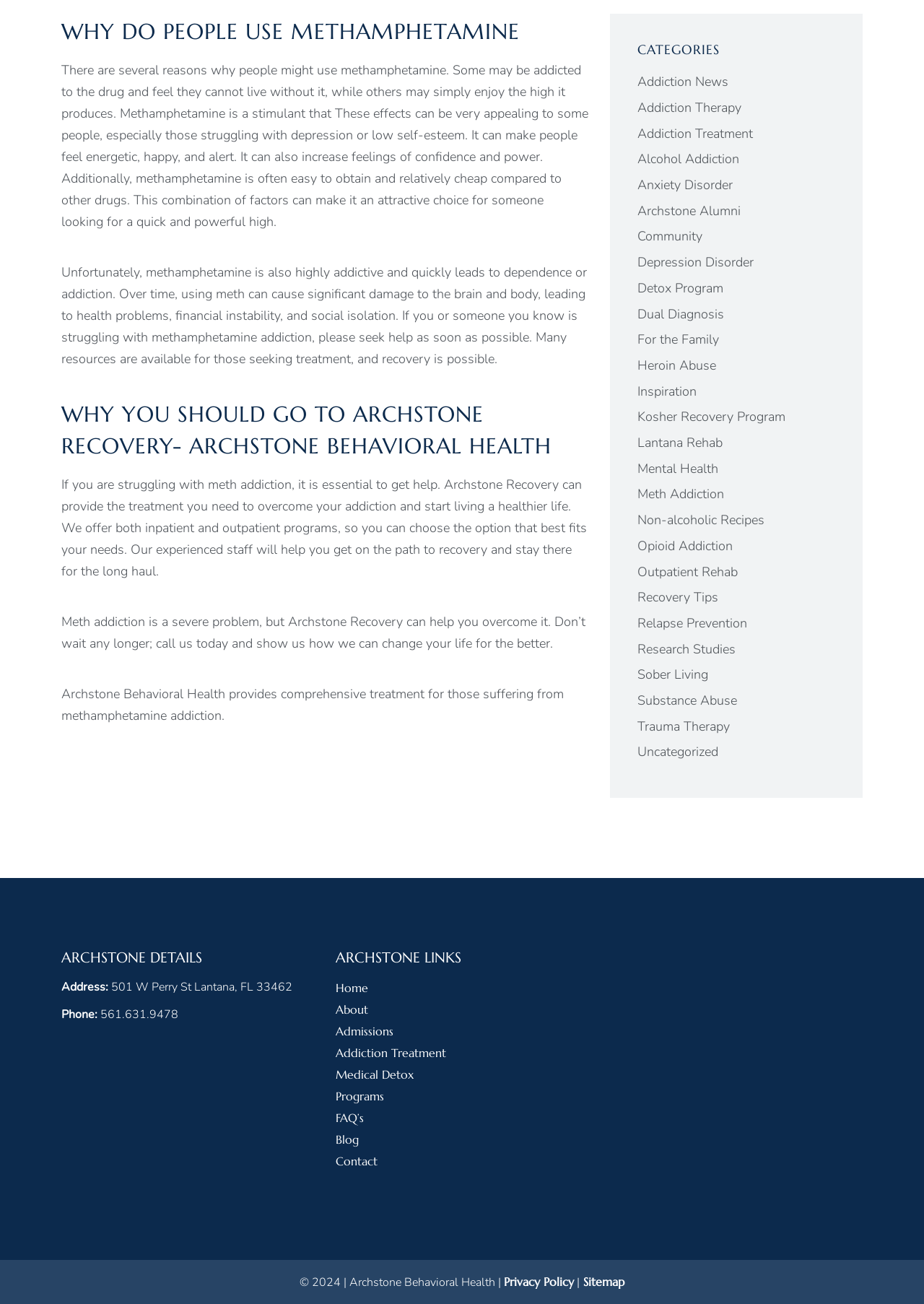How many categories are listed on the webpage?
Provide a one-word or short-phrase answer based on the image.

19